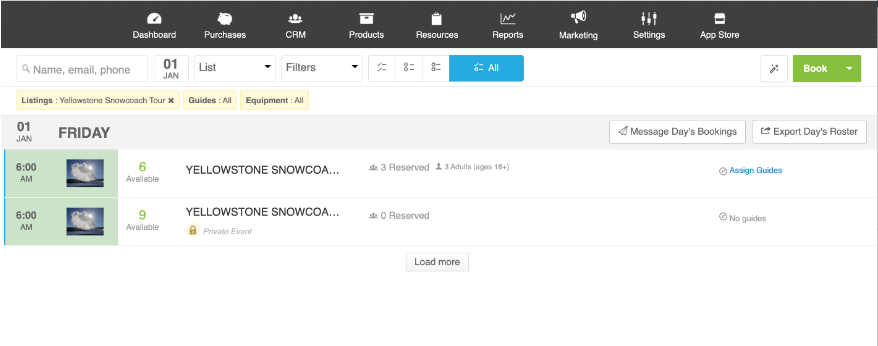Respond to the question below with a single word or phrase: What is the total number of available seats for the 6:00 AM time slots?

15